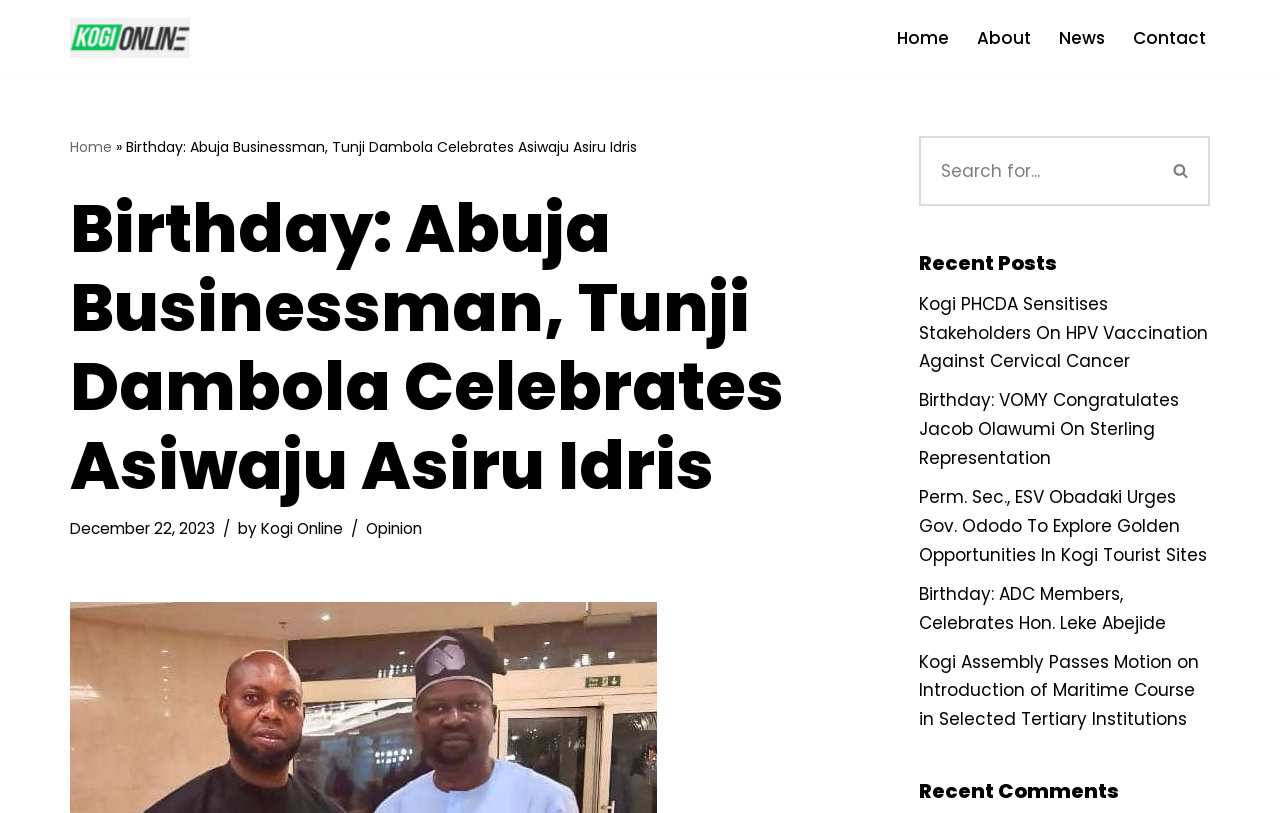Create a full and detailed caption for the entire webpage.

This webpage appears to be a news article or blog post celebrating the birthday of Asiwaju Asiru Idris. At the top left, there is a logo of KogiOnlineNg, accompanied by a link to the website's confluence updates. To the right of the logo, there is a primary navigation menu with links to the home page, about page, news page, and contact page.

Below the navigation menu, there is a heading that reads "Birthday: Abuja Businessman, Tunji Dambola Celebrates Asiwaju Asiru Idris". This heading is followed by a timestamp indicating that the article was published on December 22, 2023. The author of the article is credited as "Kogi Online", and the article is categorized under "Opinion".

On the right side of the page, there is a search bar with a search button and a magnifying glass icon. Below the search bar, there is a section titled "Recent Posts" that lists five news article links with summaries. The articles appear to be related to local news and events in Kogi, Nigeria.

There are no images directly related to the birthday celebration, but there is a logo of KogiOnlineNg at the top left and a small magnifying glass icon within the search button. Overall, the webpage has a simple and organized layout, with clear headings and concise text.